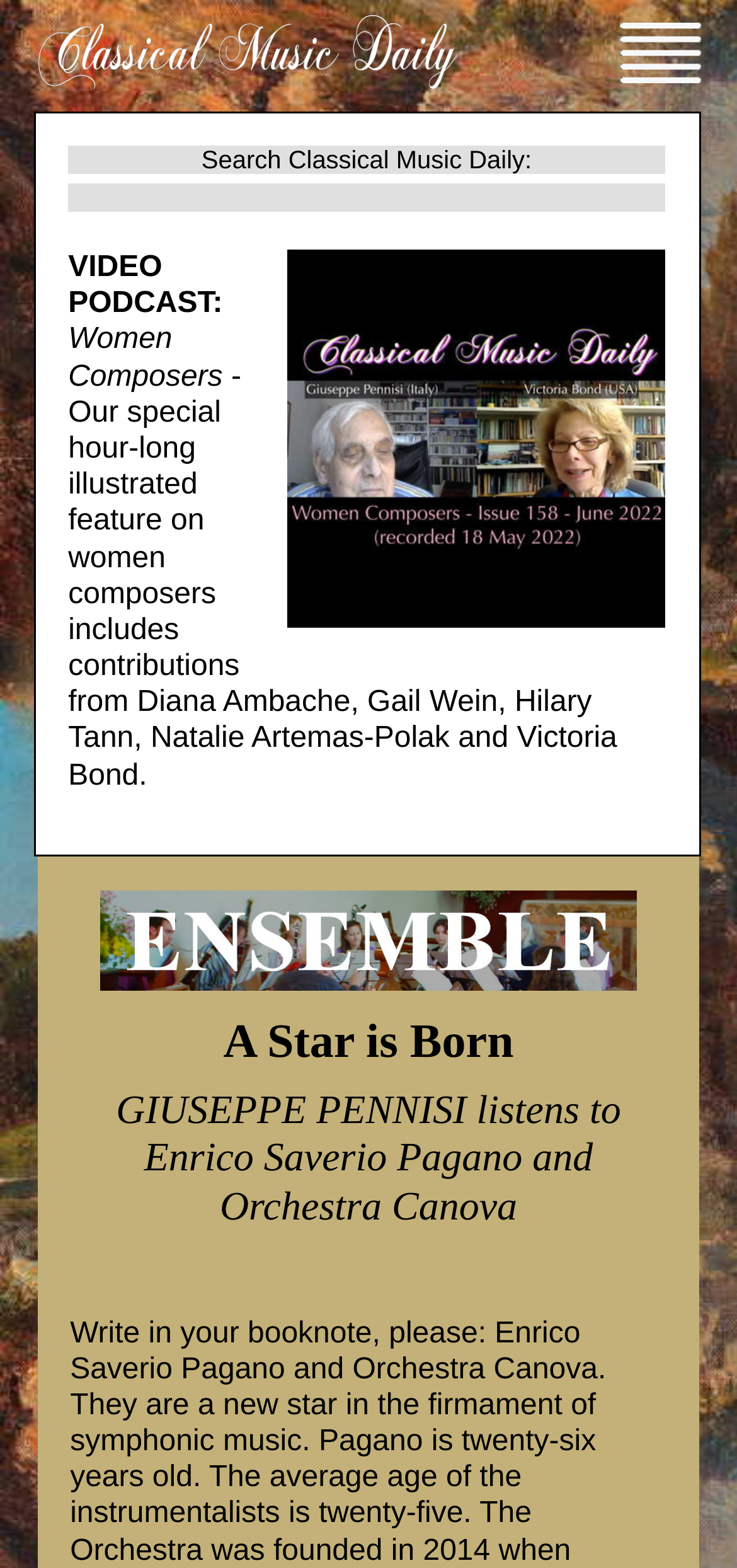Extract the bounding box coordinates of the UI element described by: "alt="Ensemble"". The coordinates should include four float numbers ranging from 0 to 1, e.g., [left, top, right, bottom].

[0.135, 0.616, 0.864, 0.637]